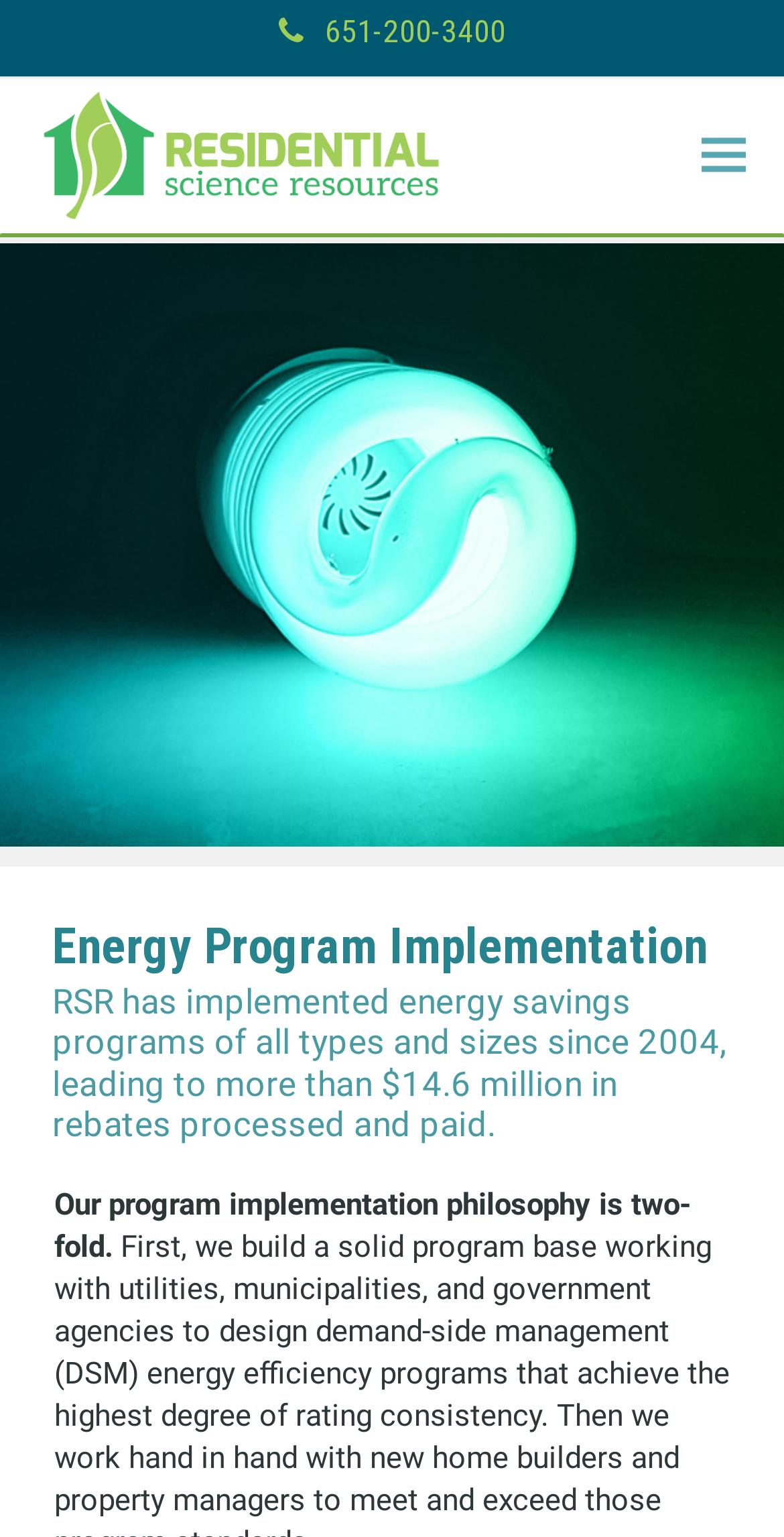Locate the bounding box for the described UI element: "651-200-3400". Ensure the coordinates are four float numbers between 0 and 1, formatted as [left, top, right, bottom].

[0.414, 0.009, 0.645, 0.033]